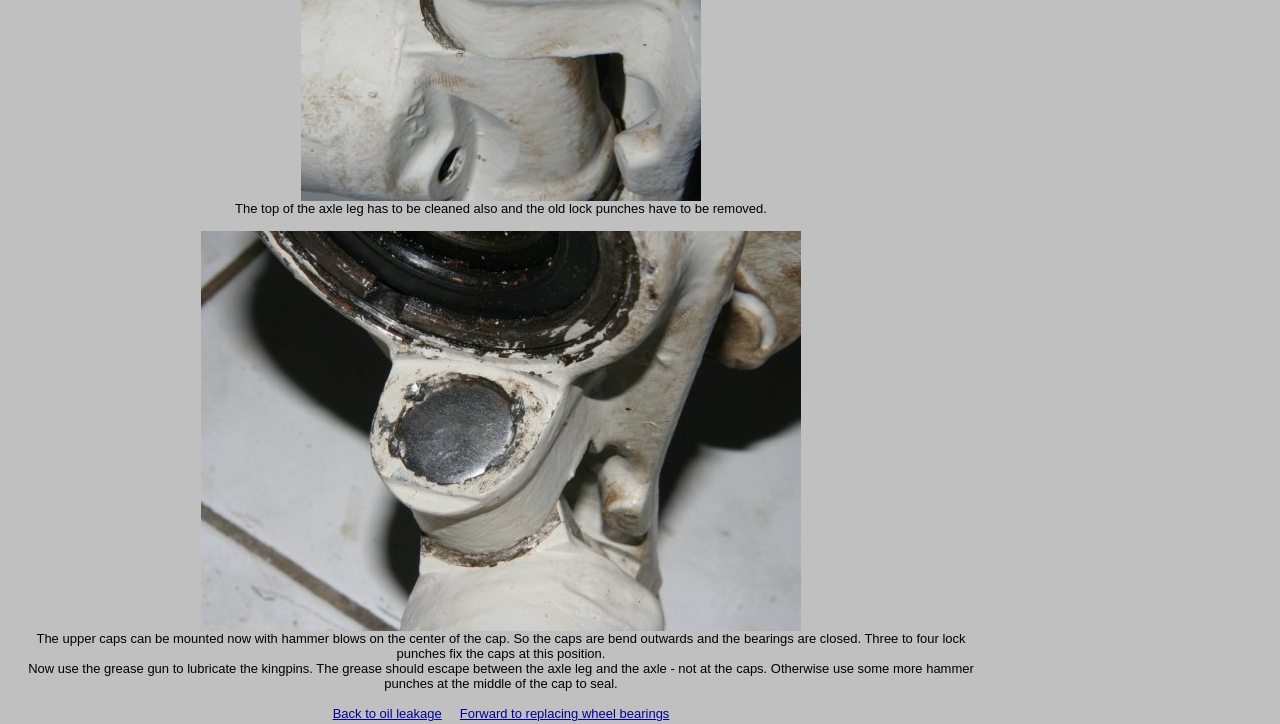Answer the following query concisely with a single word or phrase:
What is the previous topic related to?

Oil leakage